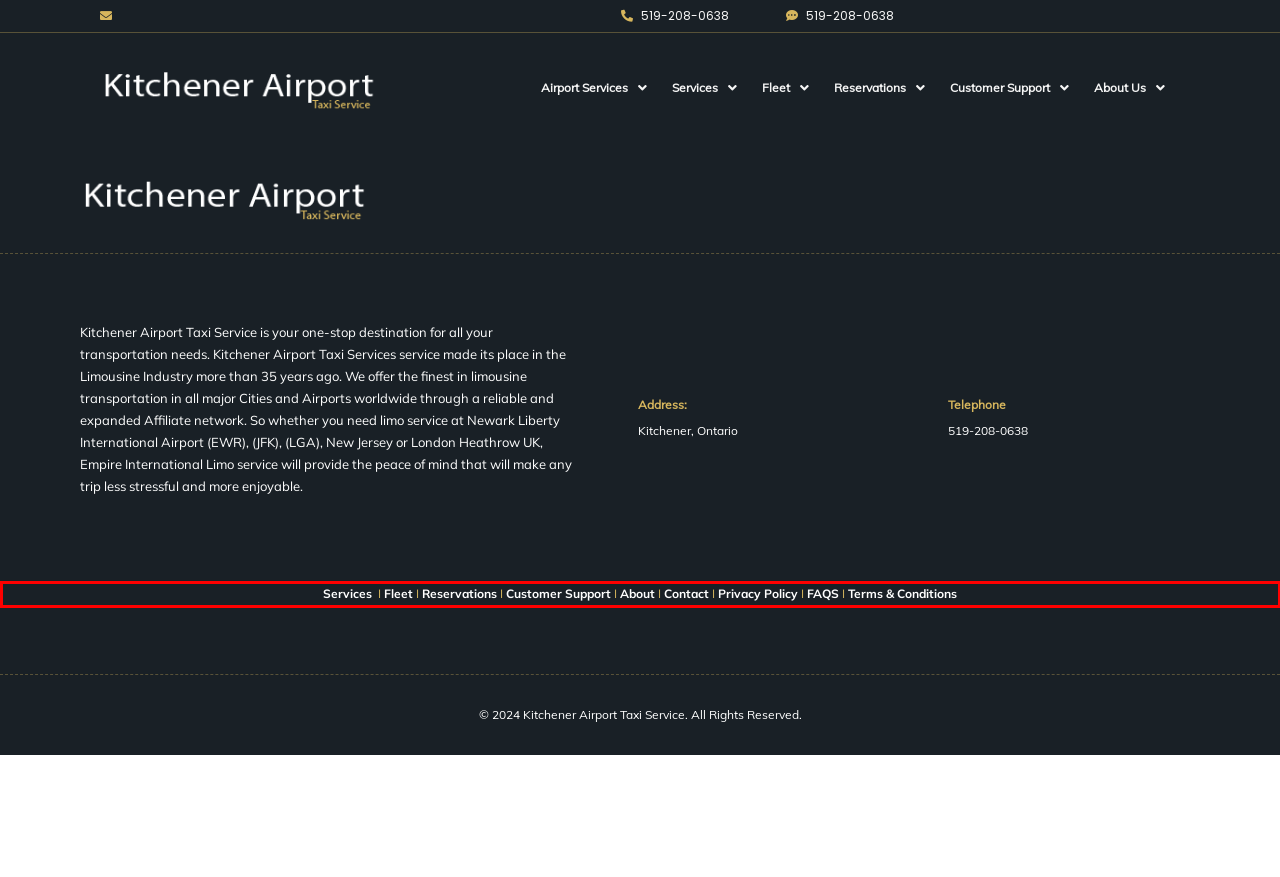Analyze the webpage screenshot and use OCR to recognize the text content in the red bounding box.

Services I Fleet I Reservations I Customer Support I About I Contact I Privacy Policy I FAQS I Terms & Conditions